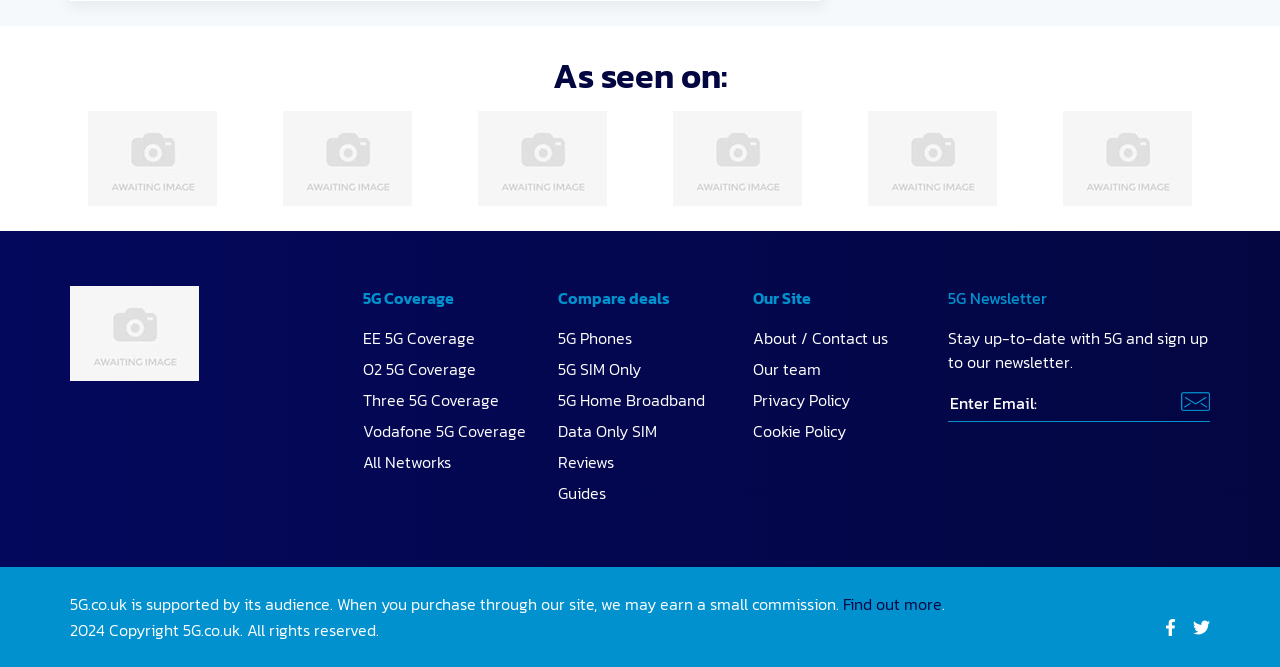For the given element description About / Contact us, determine the bounding box coordinates of the UI element. The coordinates should follow the format (top-left x, top-left y, bottom-right x, bottom-right y) and be within the range of 0 to 1.

[0.588, 0.489, 0.693, 0.525]